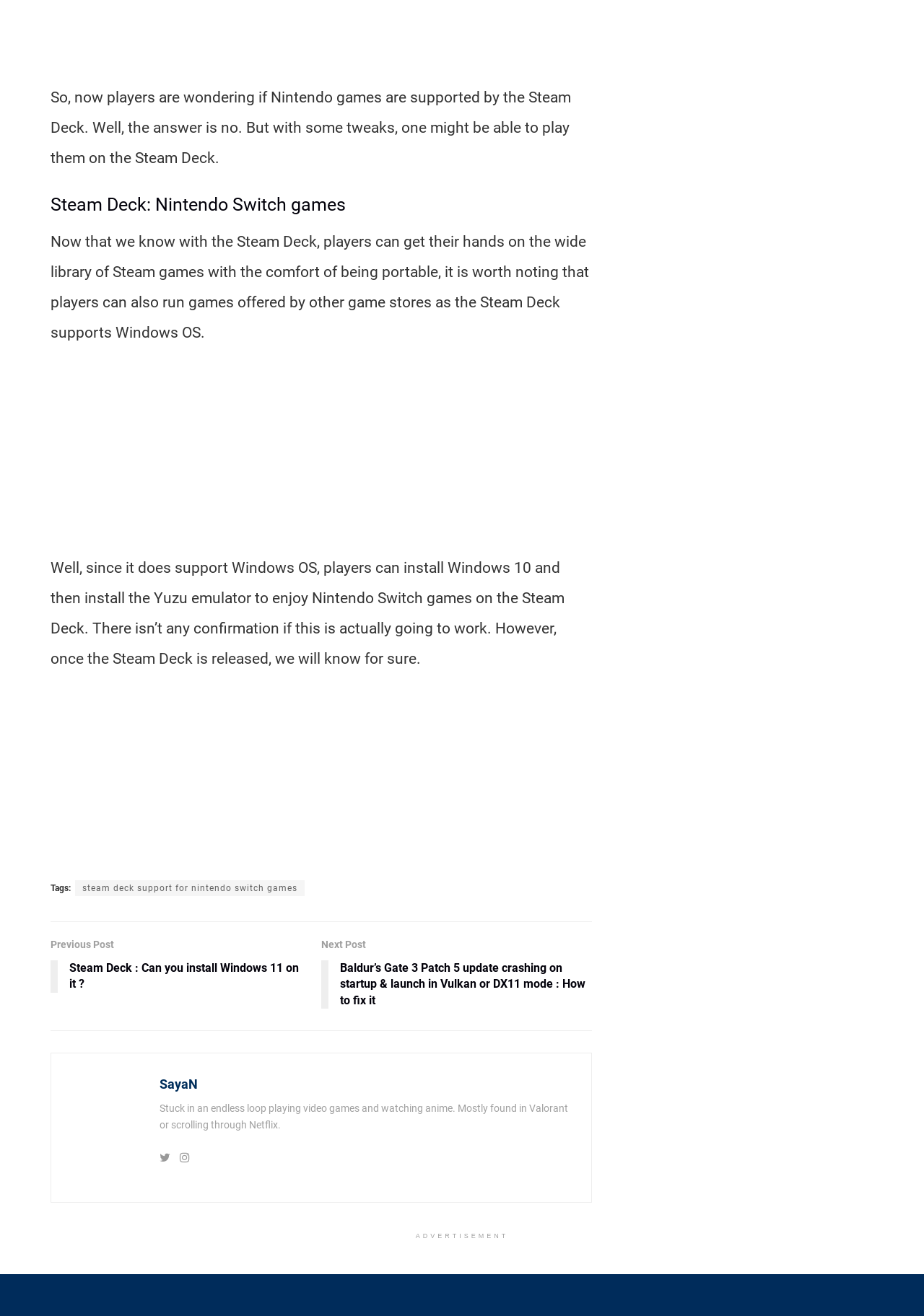From the webpage screenshot, identify the region described by SayaN. Provide the bounding box coordinates as (top-left x, top-left y, bottom-right x, bottom-right y), with each value being a floating point number between 0 and 1.

[0.173, 0.818, 0.214, 0.829]